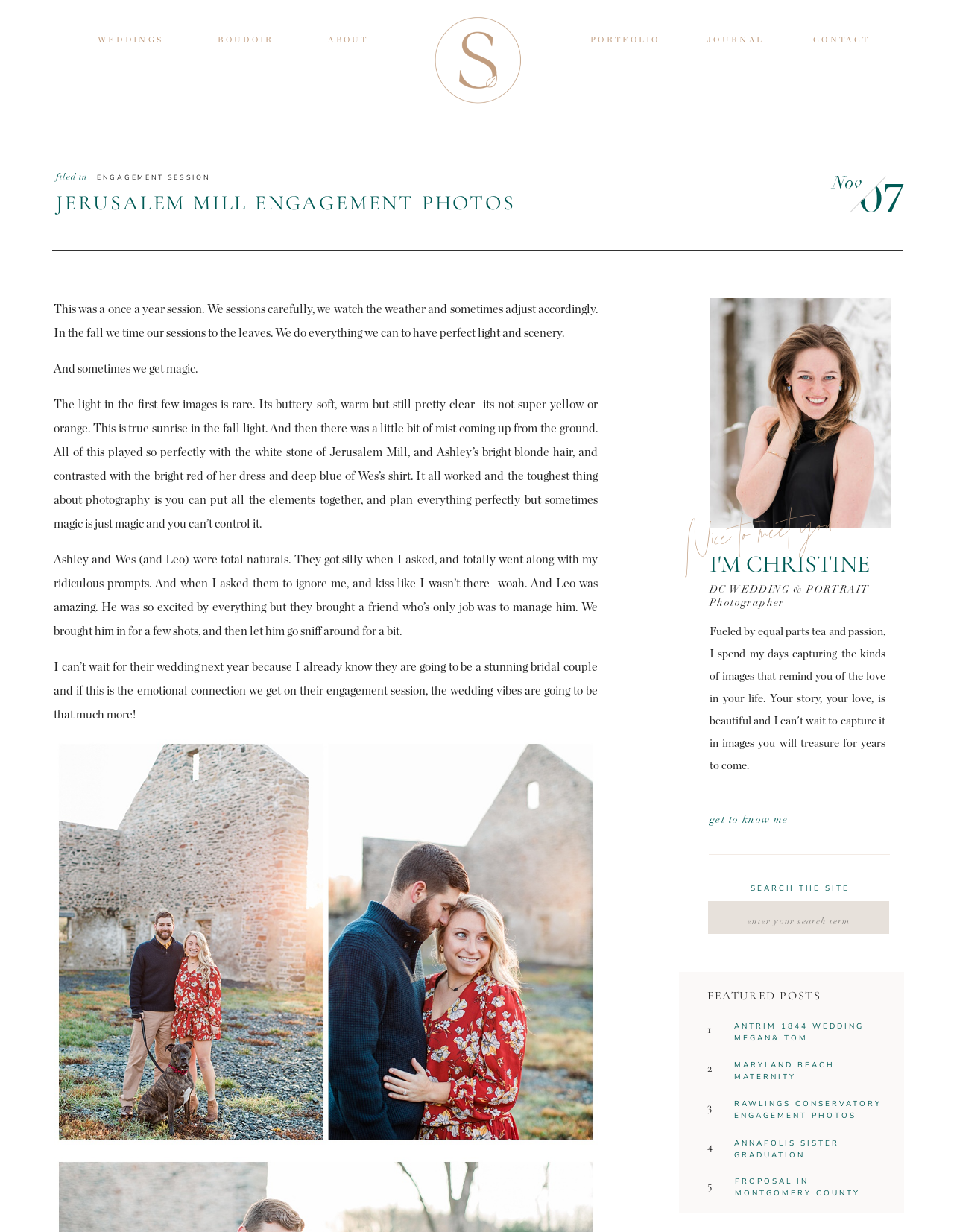What is the occasion of the photo session?
Based on the image, answer the question with as much detail as possible.

The webpage describes the photo session as an engagement session, and mentions that the couple's wedding is next year, indicating that the occasion of the photo session is their engagement.